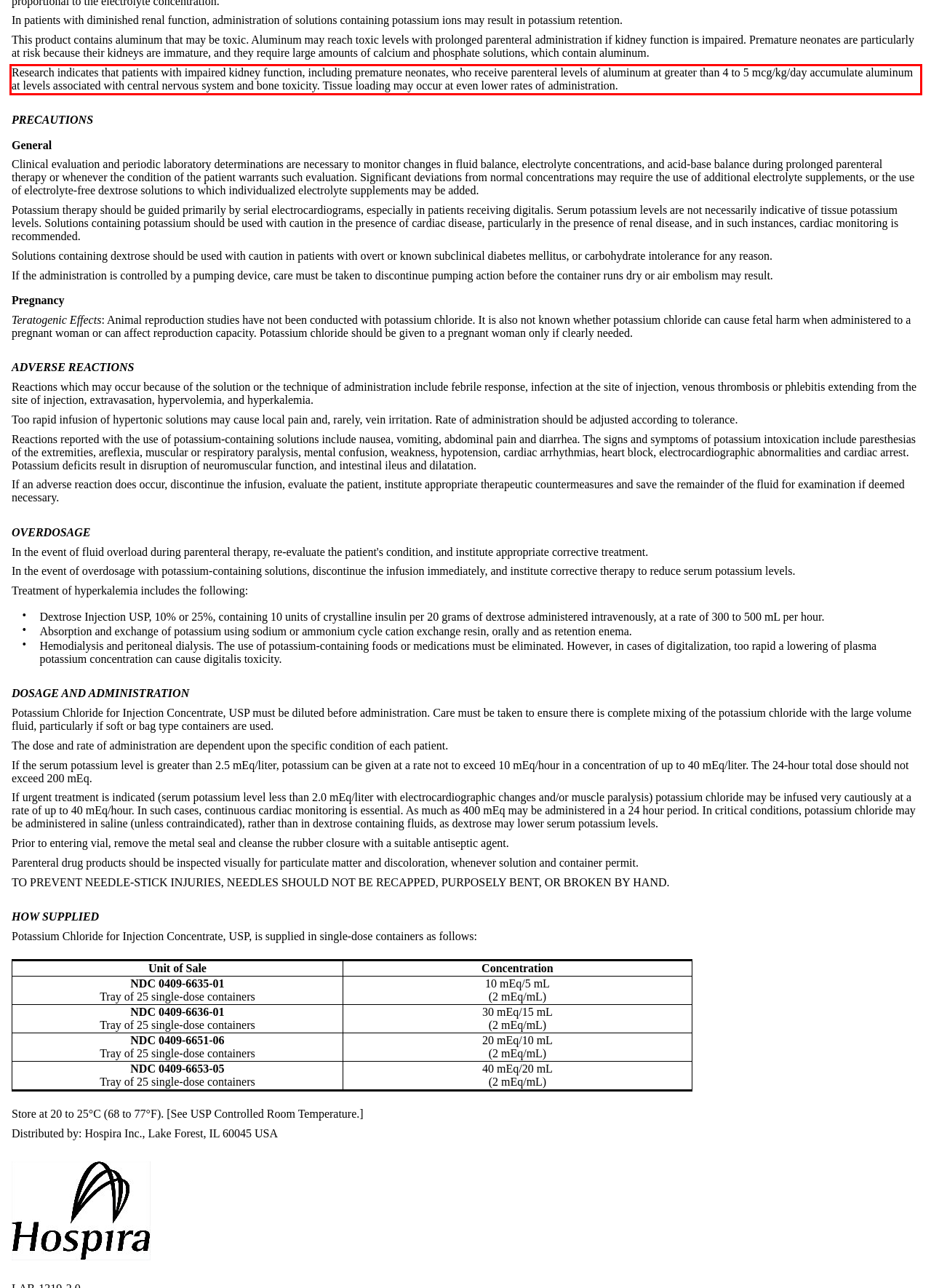With the given screenshot of a webpage, locate the red rectangle bounding box and extract the text content using OCR.

Research indicates that patients with impaired kidney function, including premature neonates, who receive parenteral levels of aluminum at greater than 4 to 5 mcg/kg/day accumulate aluminum at levels associated with central nervous system and bone toxicity. Tissue loading may occur at even lower rates of administration.